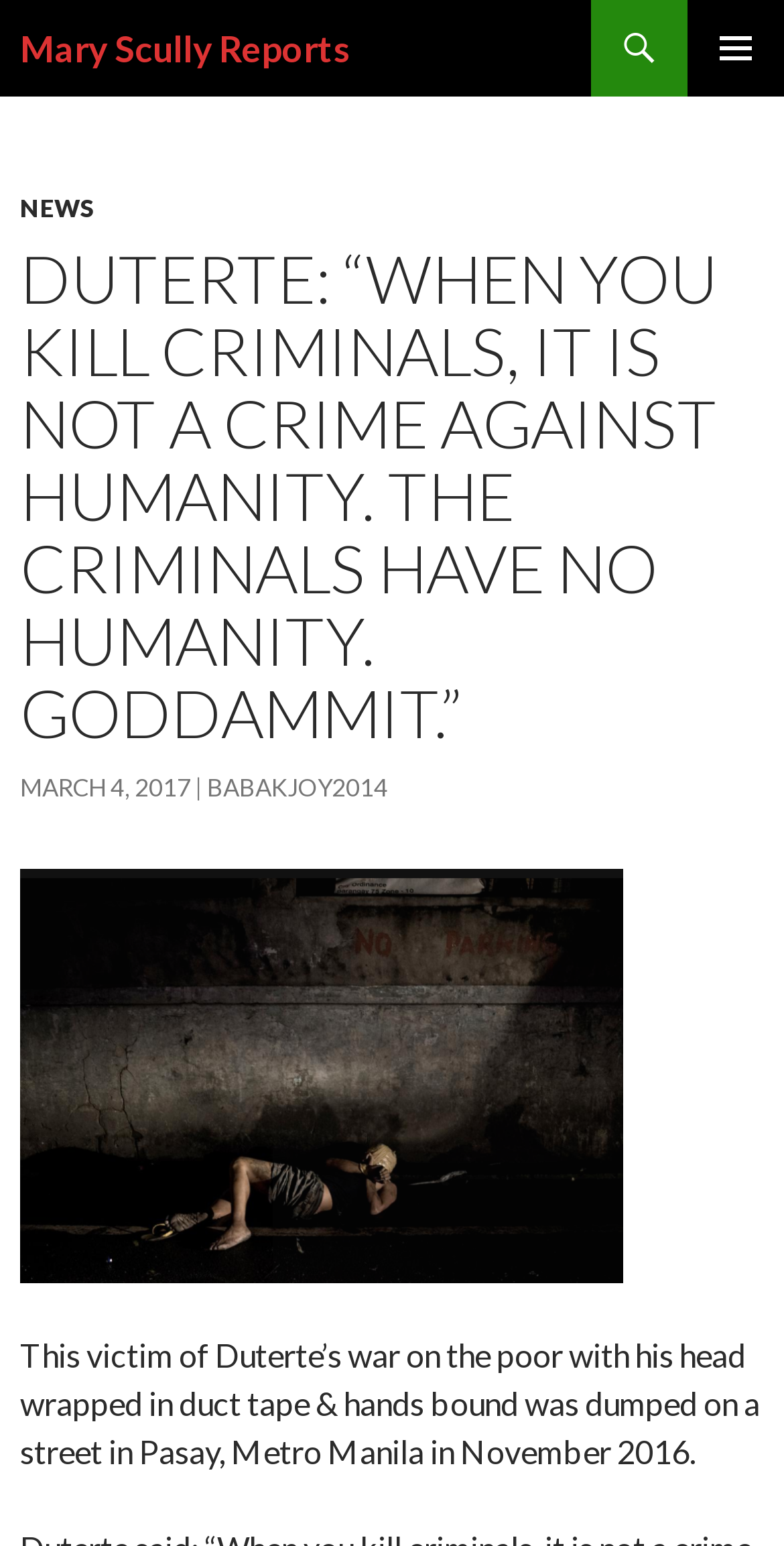Please reply with a single word or brief phrase to the question: 
What is the name of the author?

Mary Scully